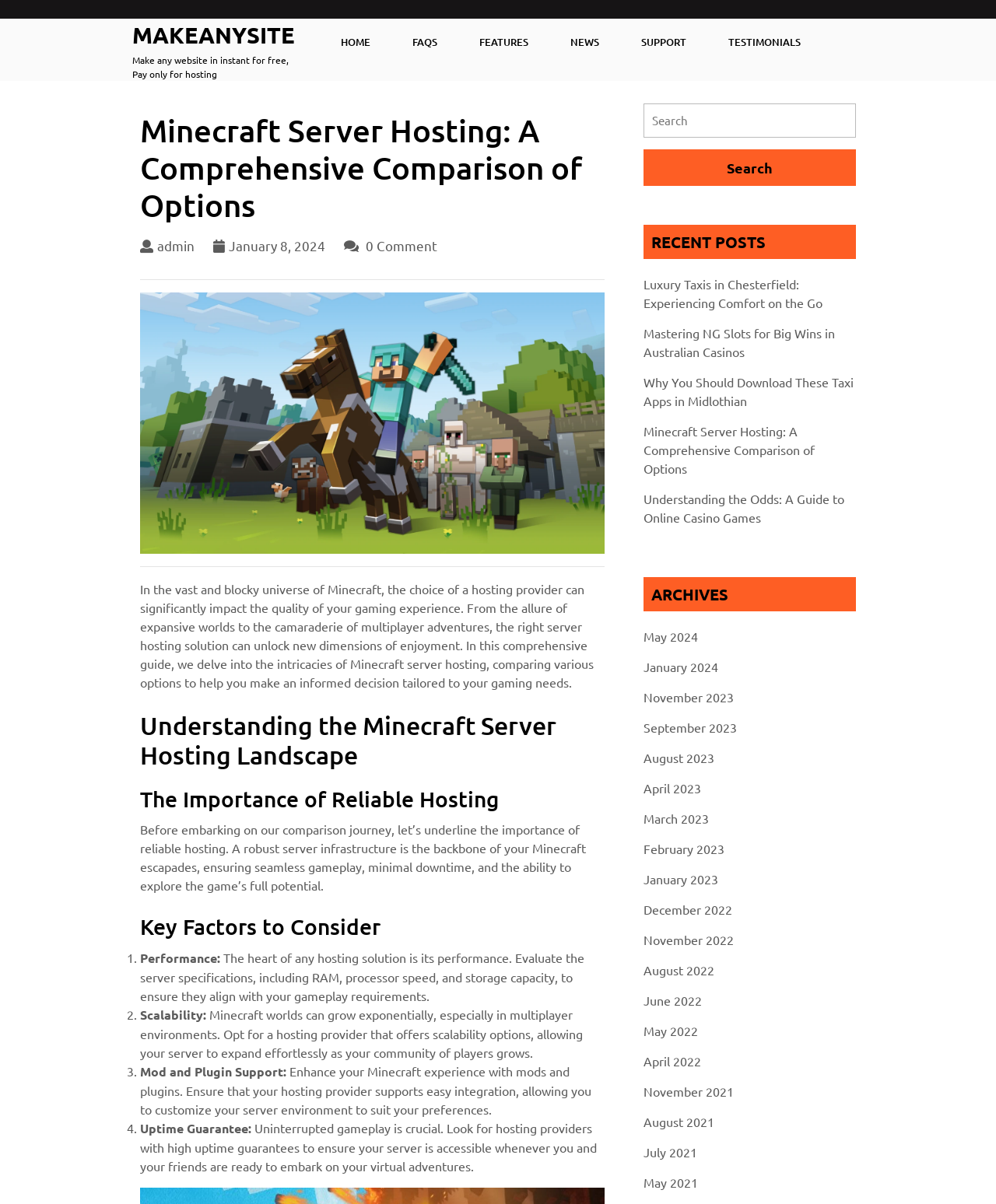Give a short answer to this question using one word or a phrase:
What is the fourth key factor to consider when choosing a Minecraft server hosting provider?

Uptime Guarantee